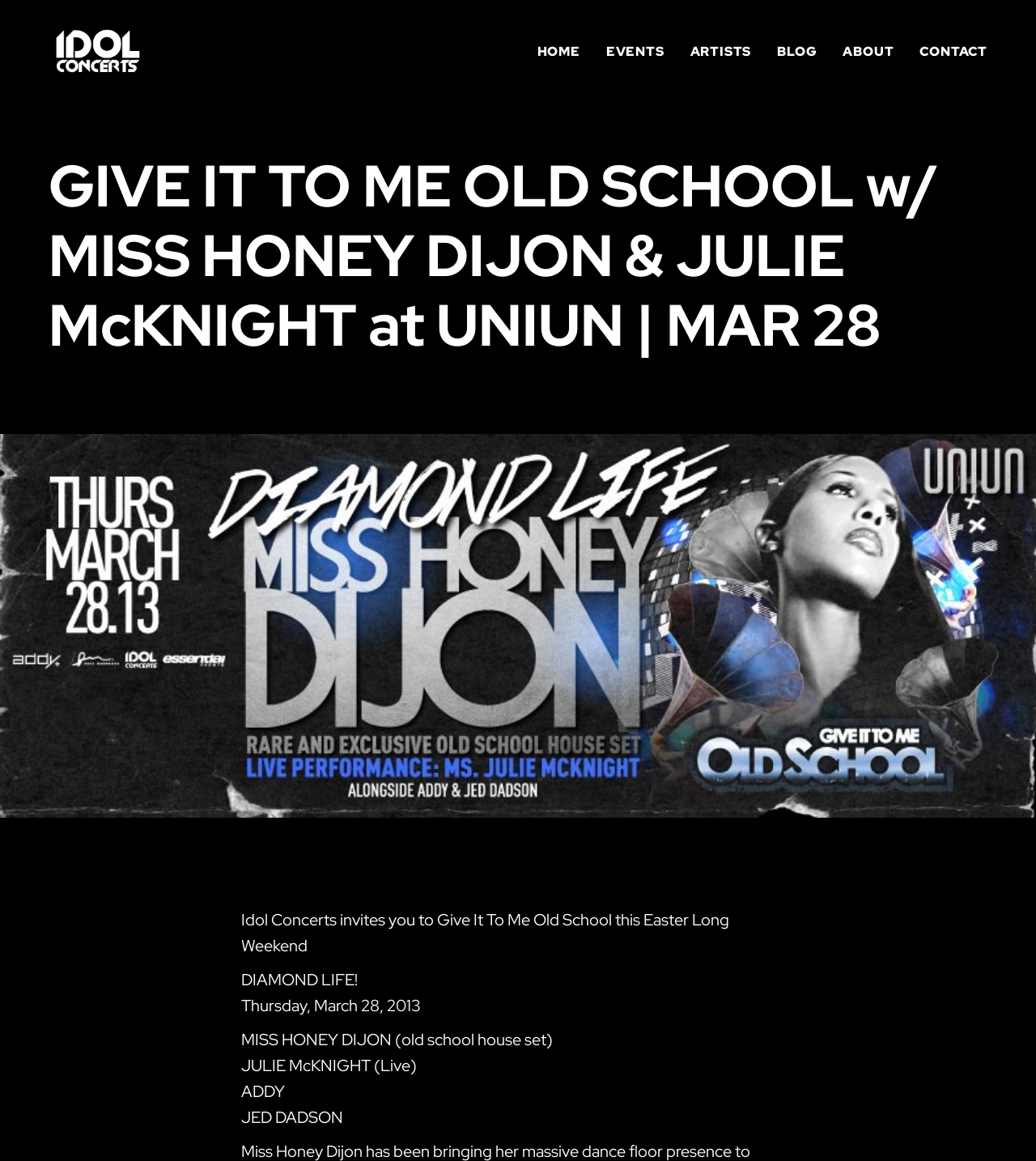Find the bounding box of the UI element described as follows: "alt="Idol Concerts"".

[0.047, 0.021, 0.141, 0.067]